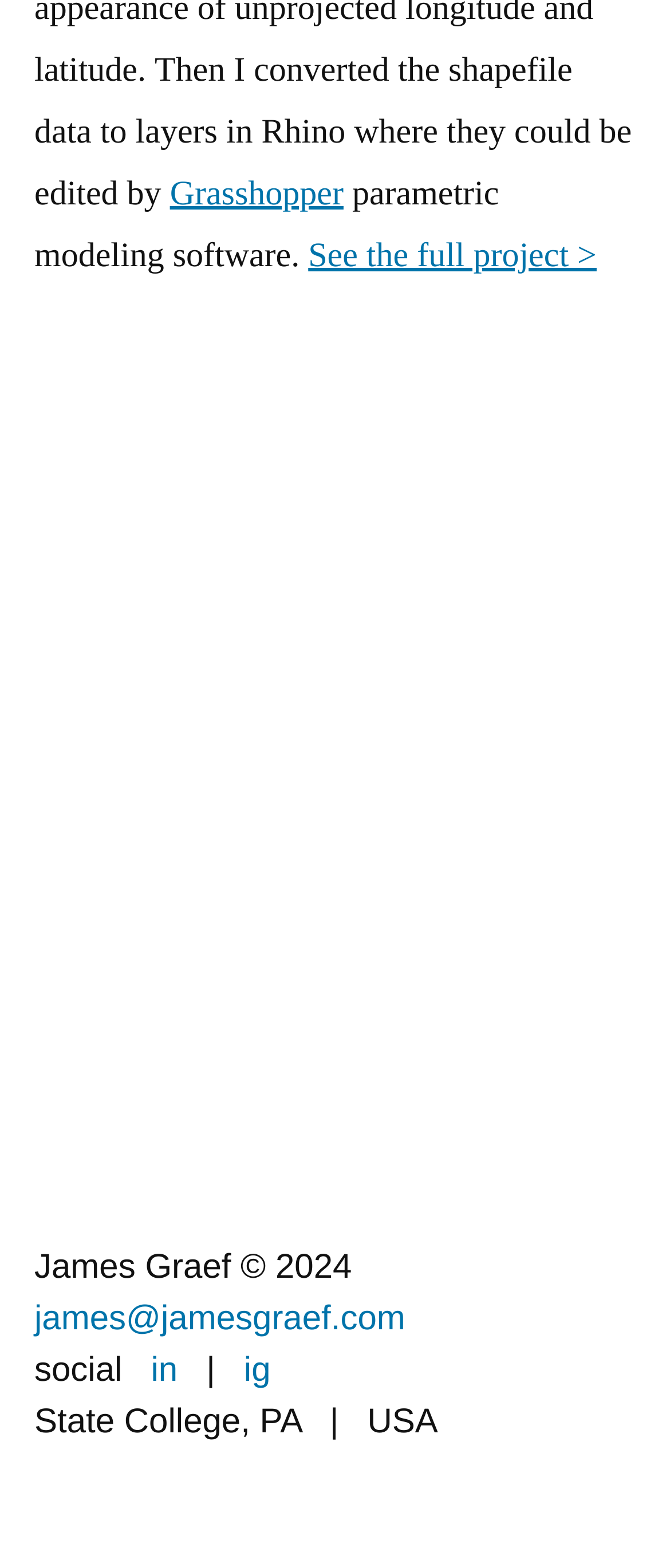Bounding box coordinates are specified in the format (top-left x, top-left y, bottom-right x, bottom-right y). All values are floating point numbers bounded between 0 and 1. Please provide the bounding box coordinate of the region this sentence describes: Grasshopper

[0.254, 0.11, 0.513, 0.137]